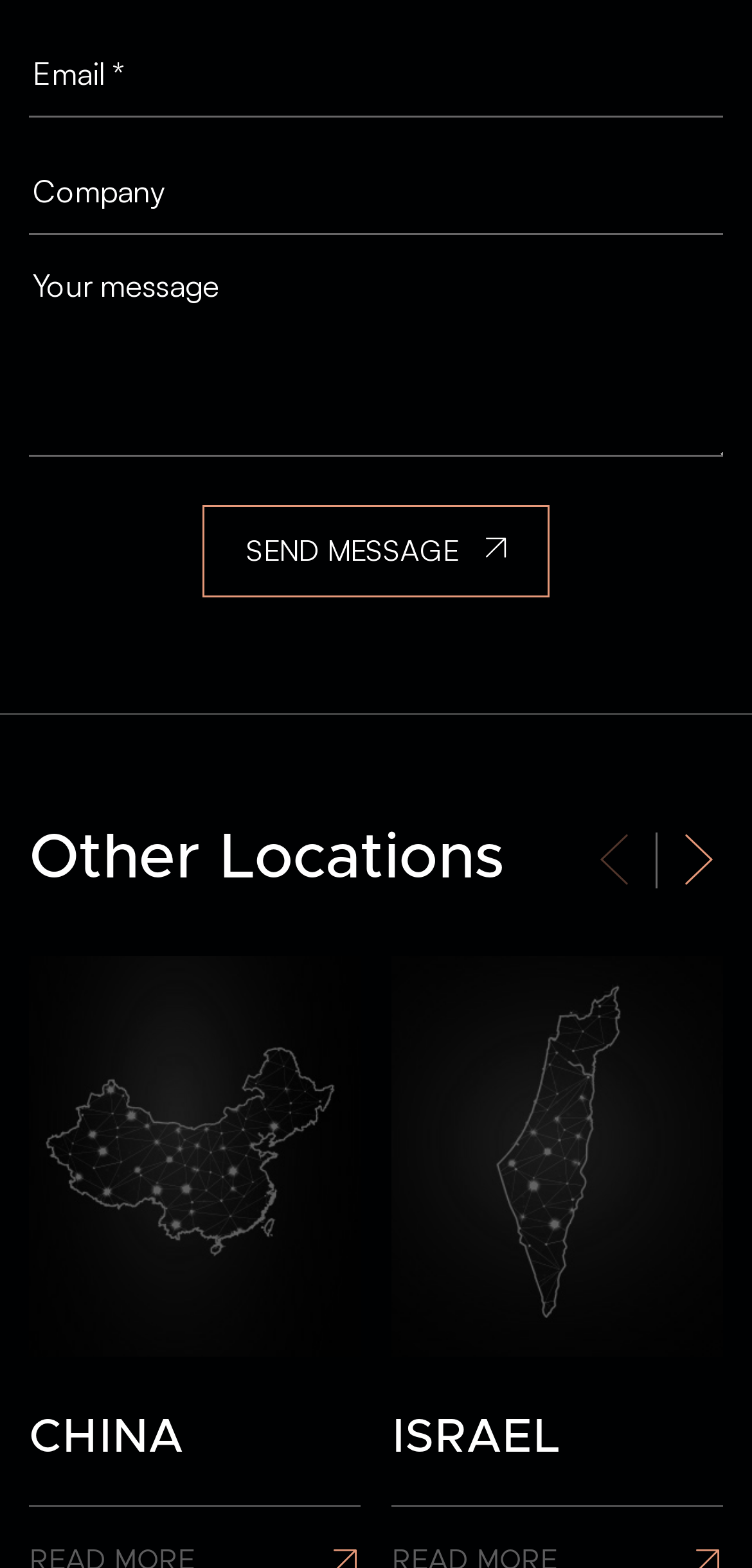Could you highlight the region that needs to be clicked to execute the instruction: "Click send message"?

[0.269, 0.322, 0.731, 0.381]